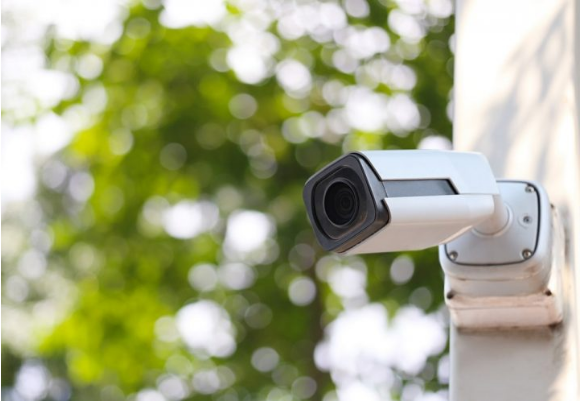Provide a comprehensive description of the image.

The image depicts a modern video surveillance camera mounted on a wall, positioned to monitor its surroundings effectively. The camera, characterized by its angular design and sleek white casing, highlights its advanced technology suitable for security applications. In the background, blurred green foliage suggests an outdoor environment, emphasizing the camera’s role in providing safety and monitoring in various settings, such as parking lots and public spaces. The presence of this surveillance equipment underlines the importance of security systems in maintaining safety within expansive areas, making it a crucial component for effective management and oversight.